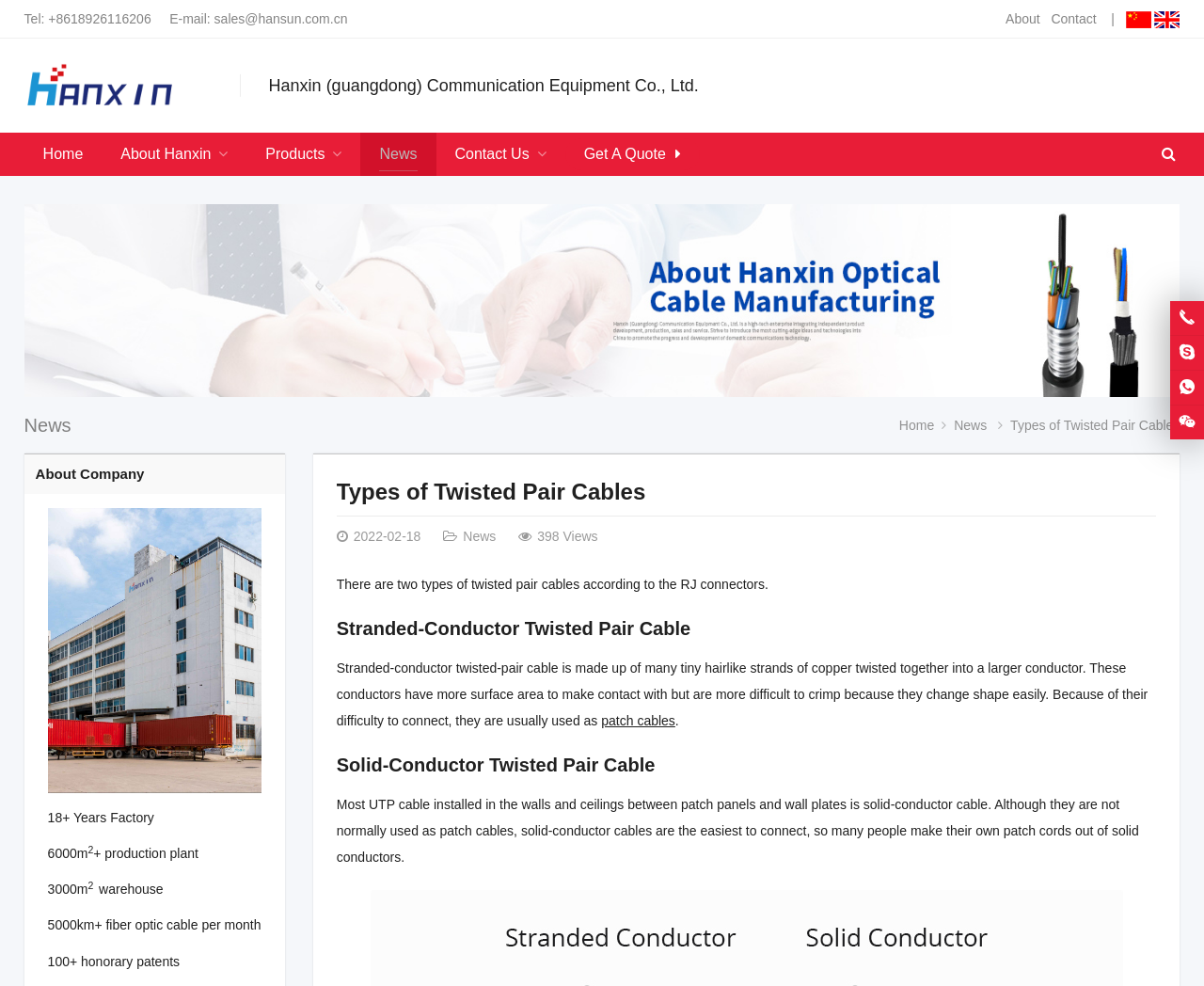Please specify the bounding box coordinates of the element that should be clicked to execute the given instruction: 'Click the 'English' link'. Ensure the coordinates are four float numbers between 0 and 1, expressed as [left, top, right, bottom].

[0.959, 0.011, 0.98, 0.027]